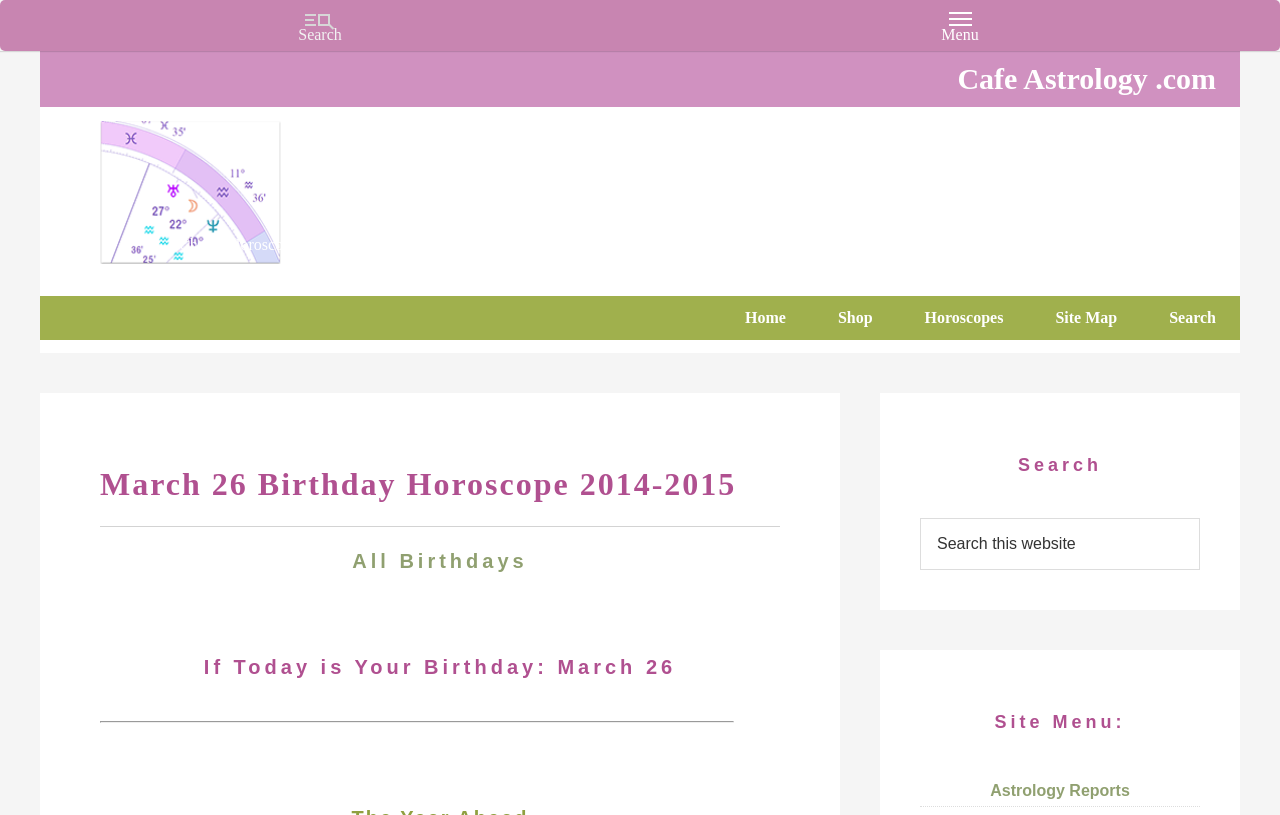What is the purpose of the 'Search this website' box?
Answer the question in as much detail as possible.

The 'Search this website' box is a search bar that allows users to search for specific content or topics within the website, making it easier to find relevant information related to astrology and horoscopes.